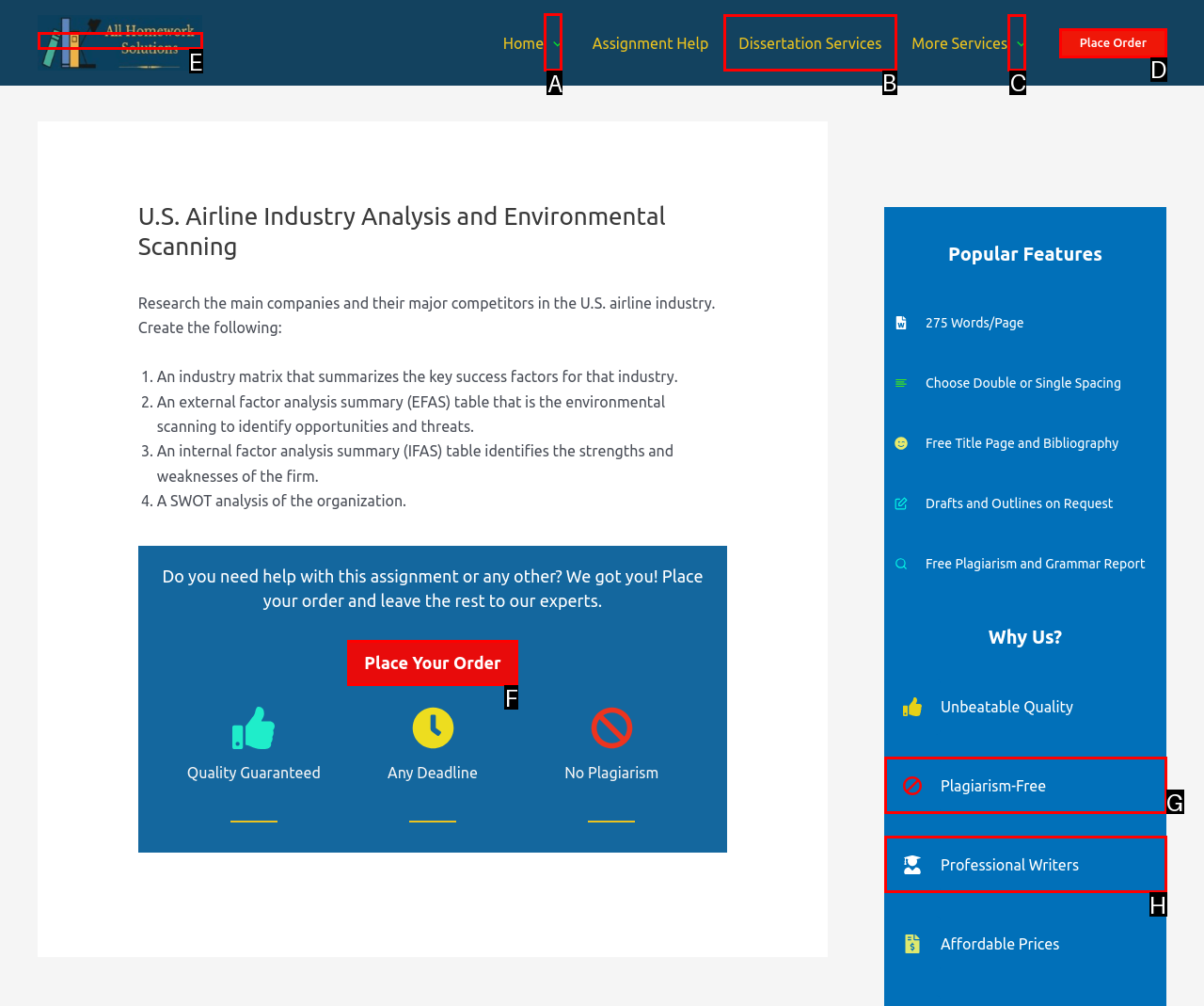For the task: Toggle the 'Menu Toggle' application, tell me the letter of the option you should click. Answer with the letter alone.

A